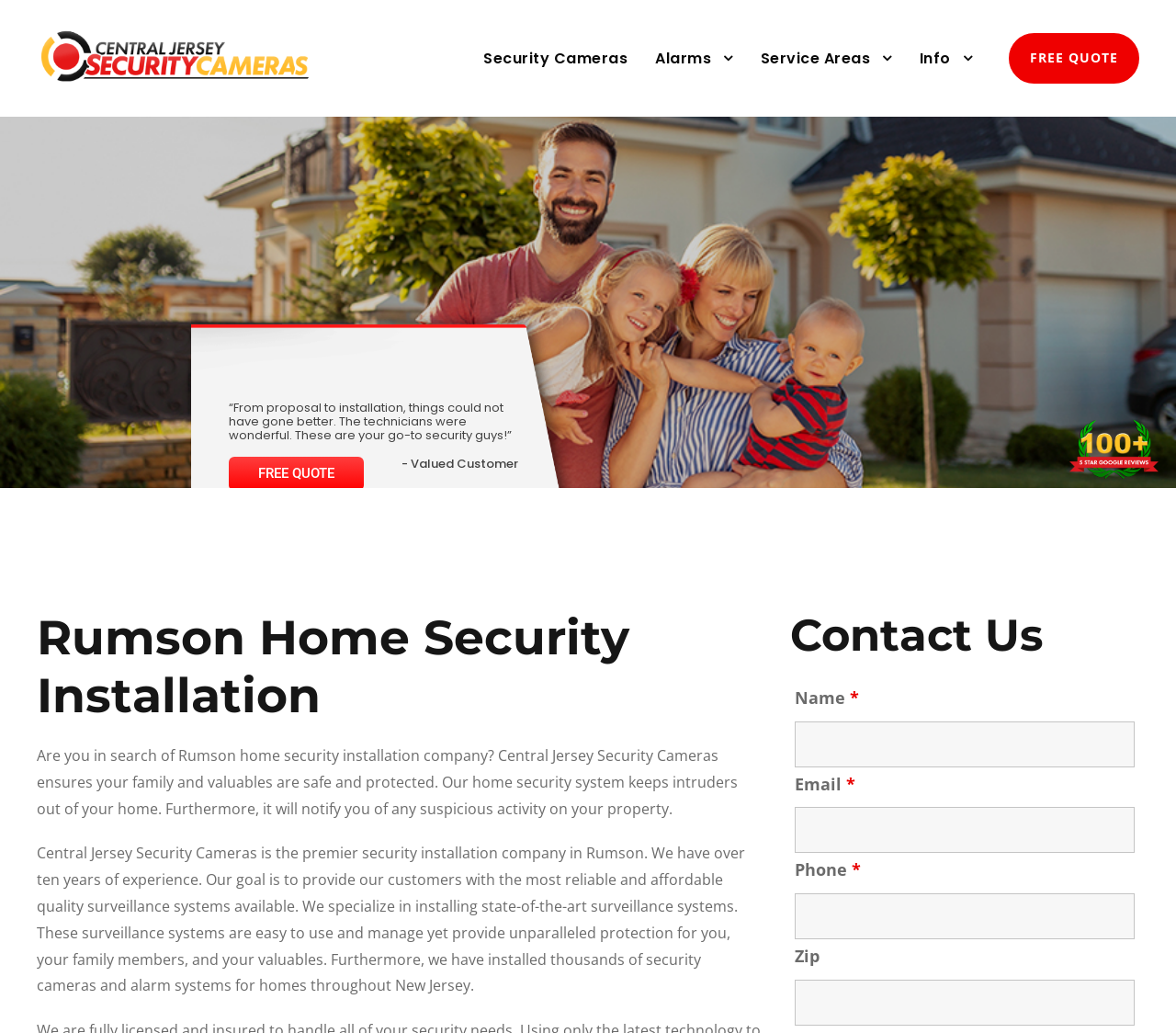Using the element description aria-describedby="nf-error-12" name="phone", predict the bounding box coordinates for the UI element. Provide the coordinates in (top-left x, top-left y, bottom-right x, bottom-right y) format with values ranging from 0 to 1.

[0.676, 0.865, 0.965, 0.909]